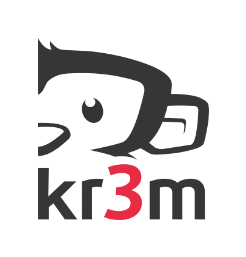Analyze the image and answer the question with as much detail as possible: 
What is the likely context of the brand's identity?

The caption indicates that the image is part of a carousel showcasing various logos, and based on the modern and bold font used, it is likely related to technology or design, suggesting that the brand's identity is associated with one of these fields.